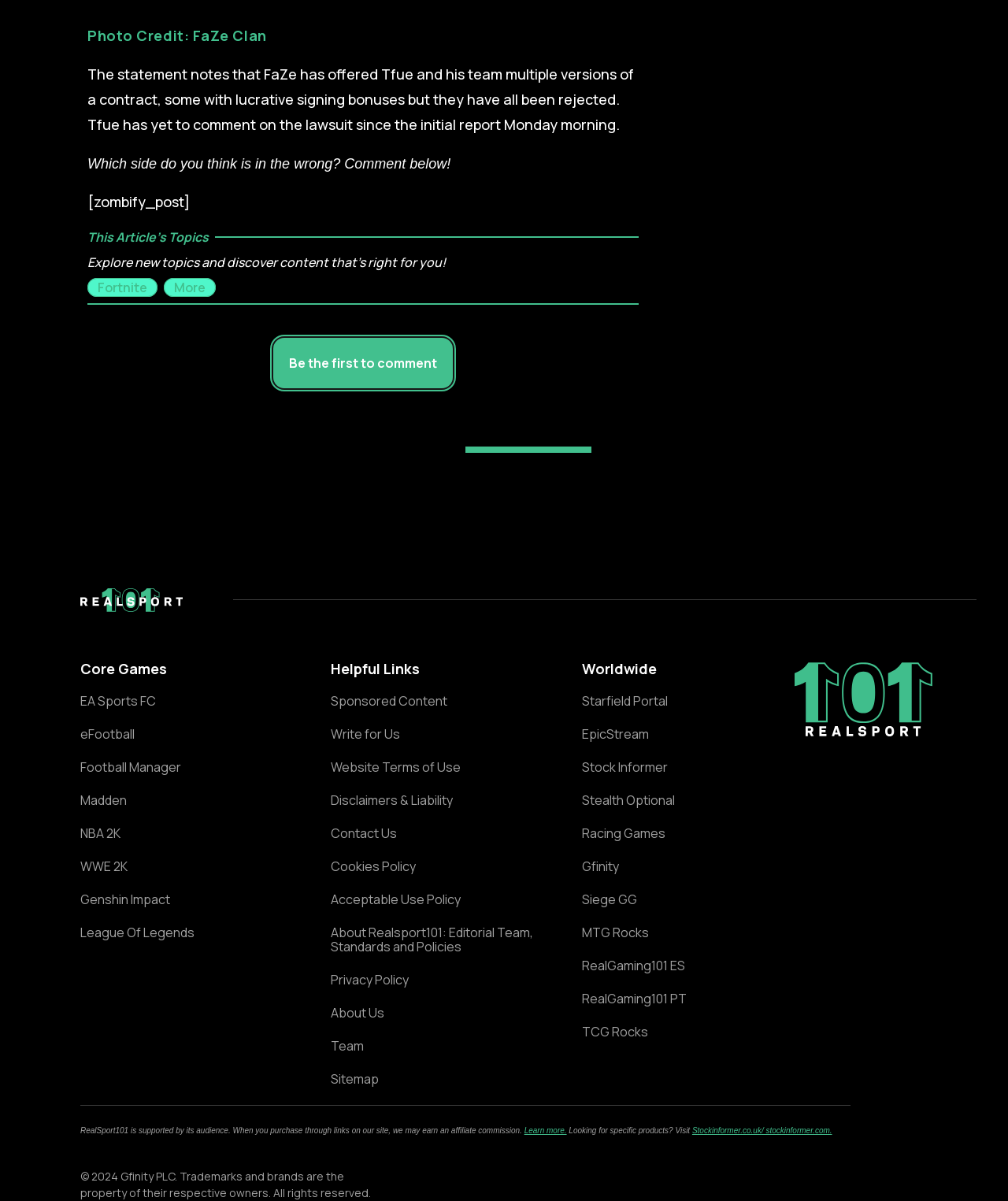What is the purpose of the 'Helpful Links' section?
Refer to the image and provide a thorough answer to the question.

The question can be answered by looking at the links listed under 'Helpful Links', which include 'Sponsored Content', 'Write for Us', 'Website Terms of Use', and others. These links appear to provide additional resources or information related to the website, indicating that the purpose of the 'Helpful Links' section is to provide these resources.